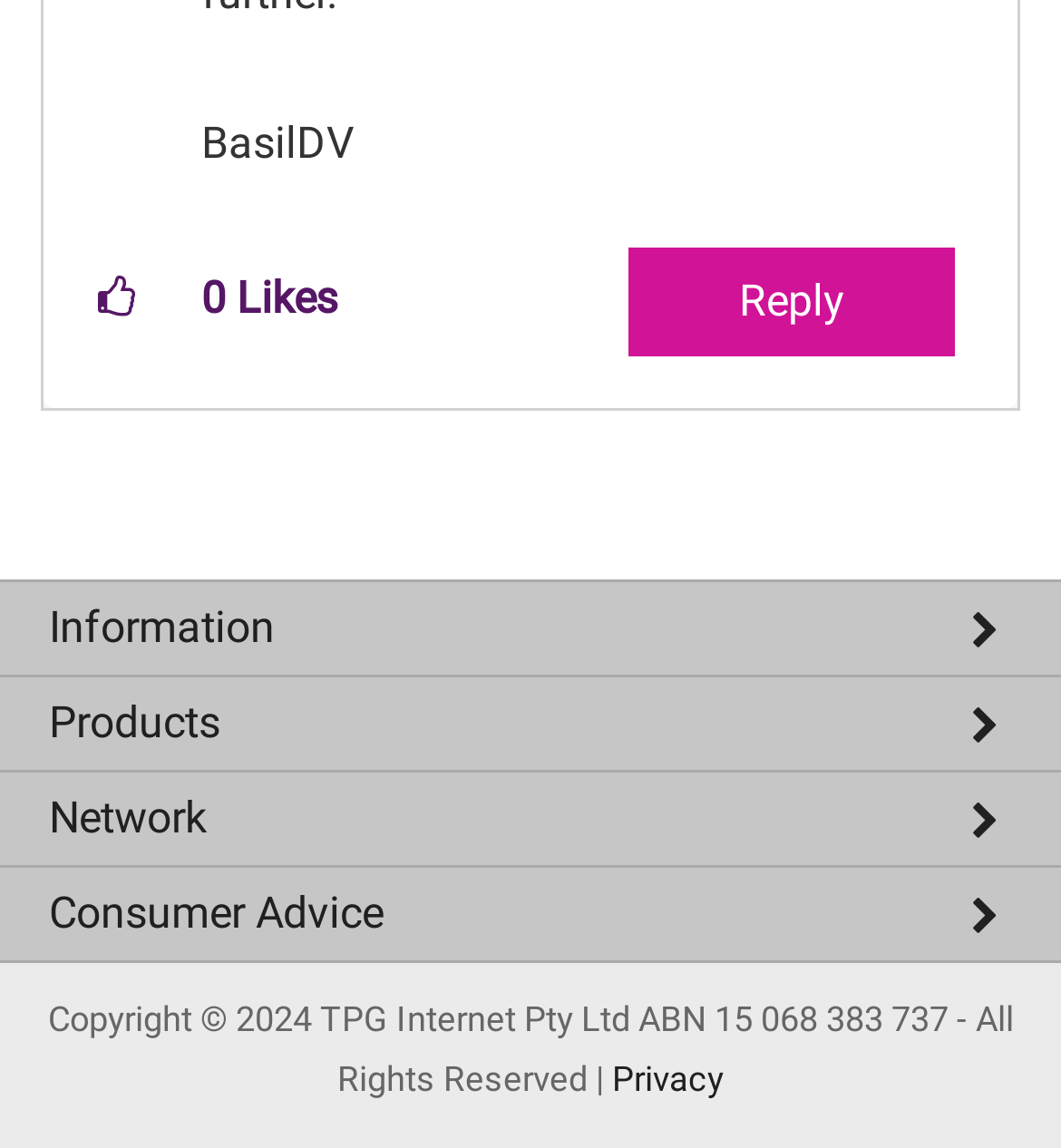How many kudos does this post have?
Give a detailed and exhaustive answer to the question.

The number of kudos this post has is '0' which is mentioned as a StaticText element inside a LayoutTable element.